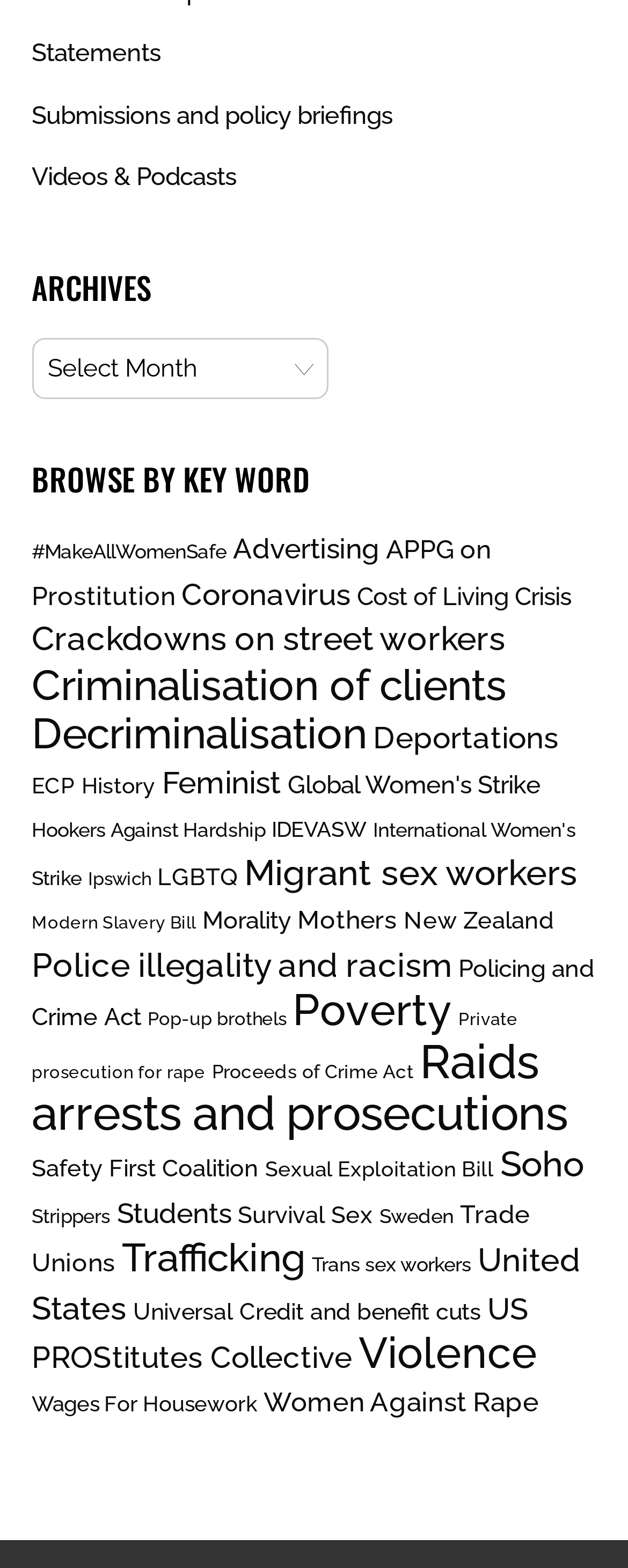How many headings are there on the webpage?
Can you provide a detailed and comprehensive answer to the question?

I counted the number of headings on the webpage which are 'ARCHIVES', 'BROWSE BY KEY WORD', and 'Statements'.